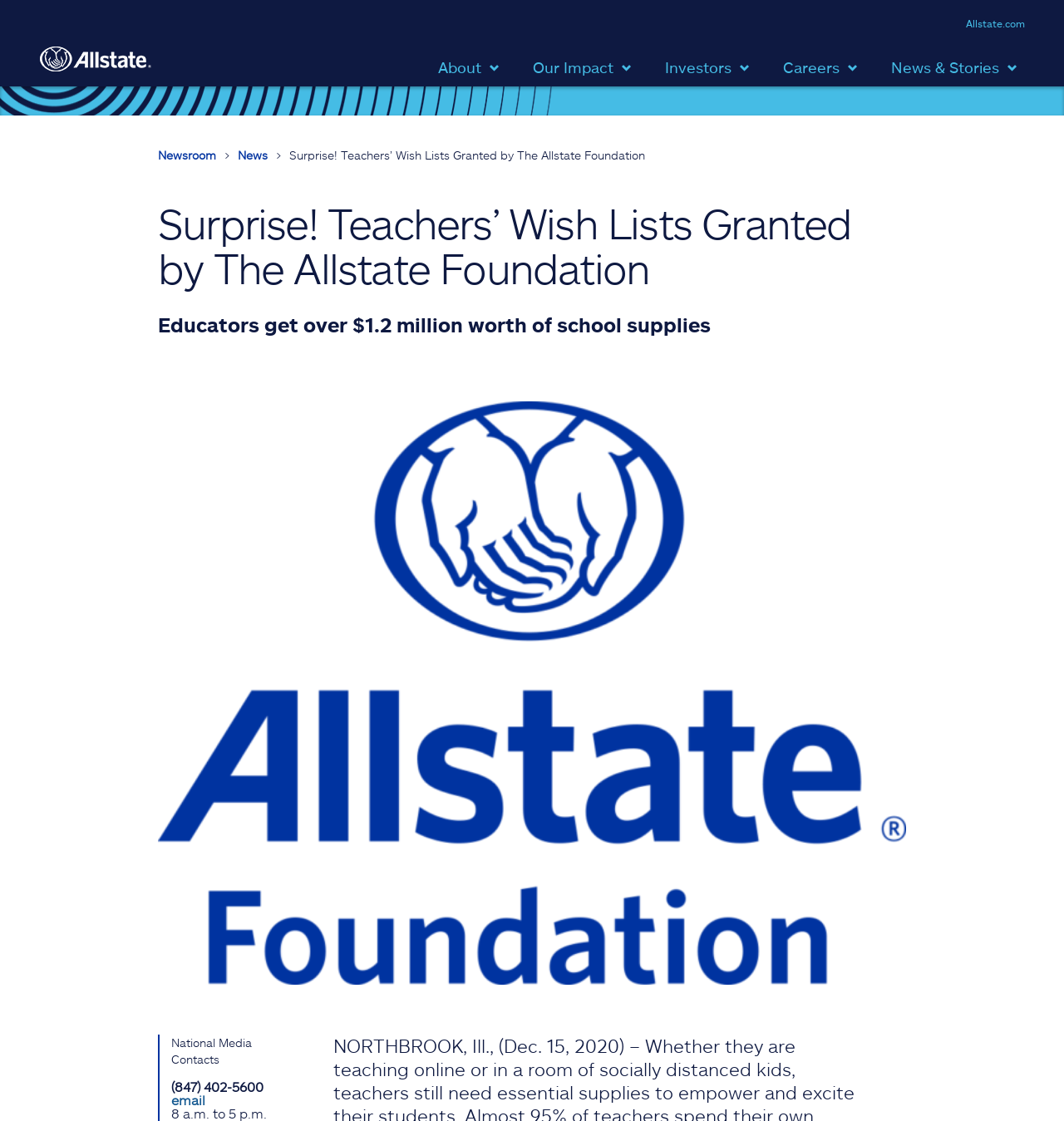Detail the webpage's structure and highlights in your description.

The webpage is about a news article from the Allstate Newsroom, with the title "Surprise! Teachers’ Wish Lists Granted by The Allstate Foundation". At the top left corner, there is a link to skip to the main content. Next to it, there is a navigation menu with a utility top nav, which contains links to Allstate.com and the Allstate logo. The logo is an image located at the top left corner.

Below the navigation menu, there are five buttons aligned horizontally, each with a dropdown menu. These buttons are labeled "About", "Our Impact", "Investors", "Careers", and "News & Stories". They are positioned at the top center of the page.

The main content of the page is divided into two sections. The first section contains three links: "Newsroom", "News", and the title of the article, which is also a heading. The title is "Surprise! Teachers’ Wish Lists Granted by The Allstate Foundation".

The second section is an article with a heading that matches the title. The article starts with a paragraph that reads "Educators get over $1.2 million worth of school supplies". Below the paragraph, there is an image related to the Allstate Foundation, which takes up most of the width of the page. At the bottom of the page, there is a section with contact information, including a phone number and an email link, labeled "National Media Contacts".